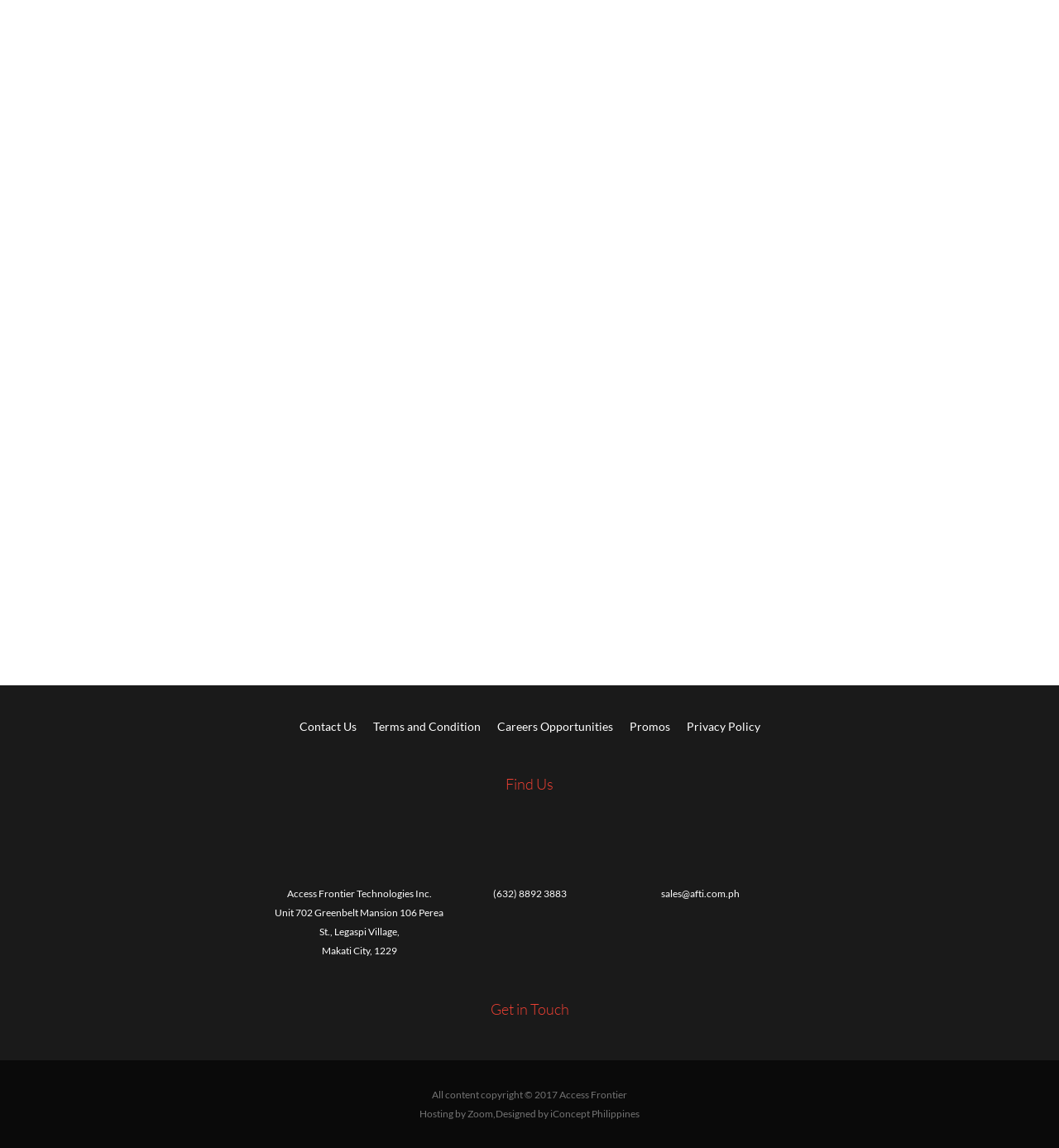Please find the bounding box coordinates of the element's region to be clicked to carry out this instruction: "Click Contact Us".

[0.282, 0.626, 0.336, 0.64]